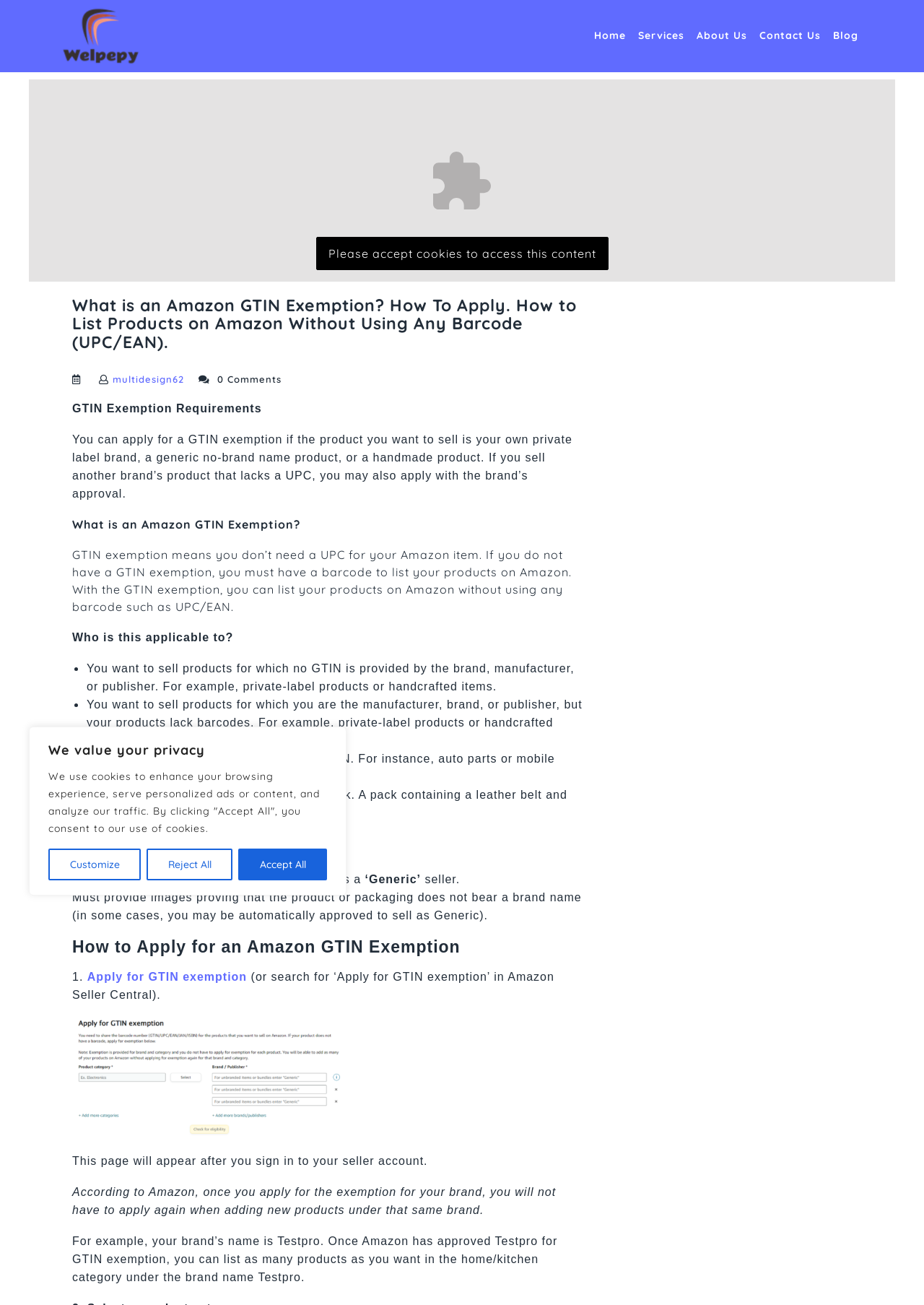Can you look at the image and give a comprehensive answer to the question:
What is a GTIN exemption?

A GTIN exemption means you don’t need a UPC for your Amazon item. If you do not have a GTIN exemption, you must have a barcode to list your products on Amazon. With the GTIN exemption, you can list your products on Amazon without using any barcode such as UPC/EAN.